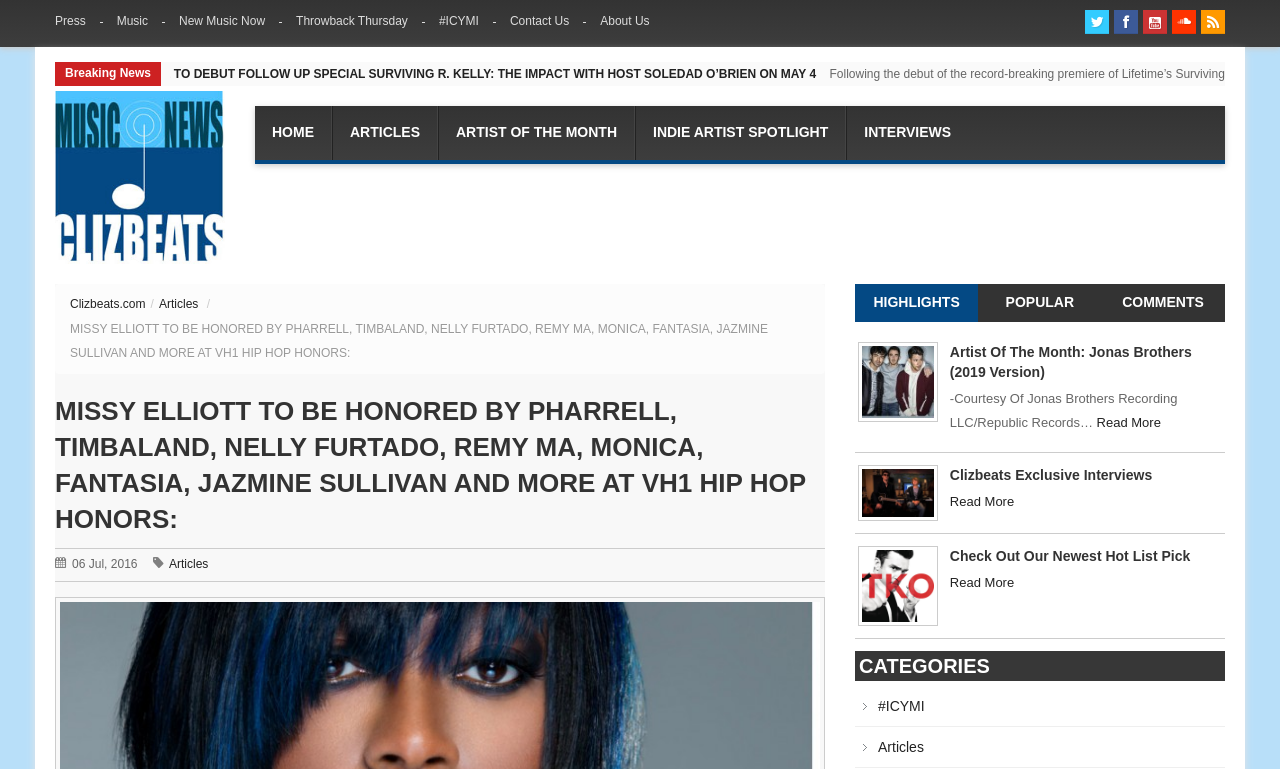Please identify the bounding box coordinates of the area that needs to be clicked to follow this instruction: "Read more about 'MISSY ELLIOTT TO BE HONORED BY PHARRELL, TIMBALAND, NELLY FURTADO, REMY MA, MONICA, FANTASIA, JAZMINE SULLIVAN AND MORE AT VH1 HIP HOP HONORS:'".

[0.043, 0.515, 0.629, 0.694]